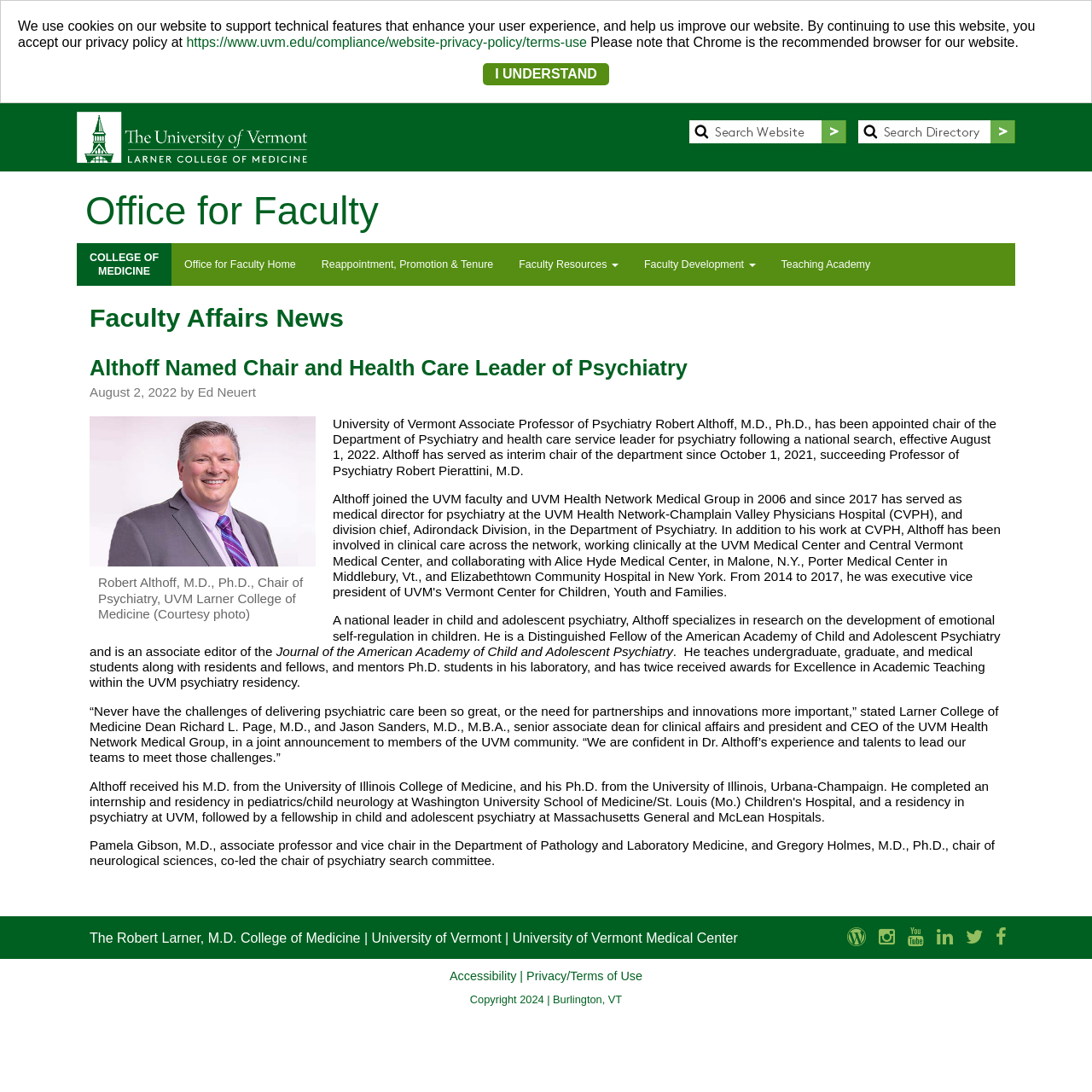Determine the bounding box coordinates of the clickable region to follow the instruction: "Visit the College of Medicine".

[0.07, 0.223, 0.157, 0.262]